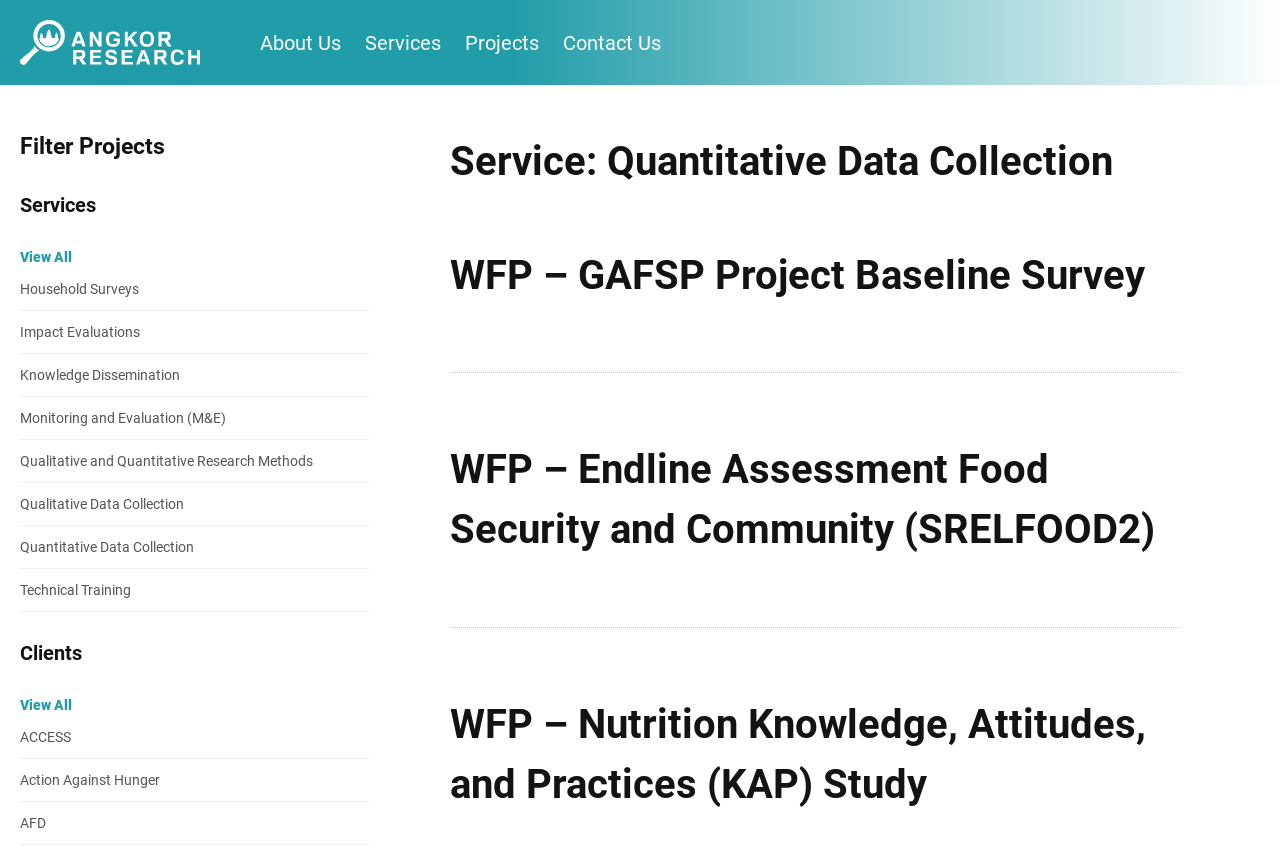Identify and provide the bounding box for the element described by: "Services".

[0.285, 0.033, 0.345, 0.07]